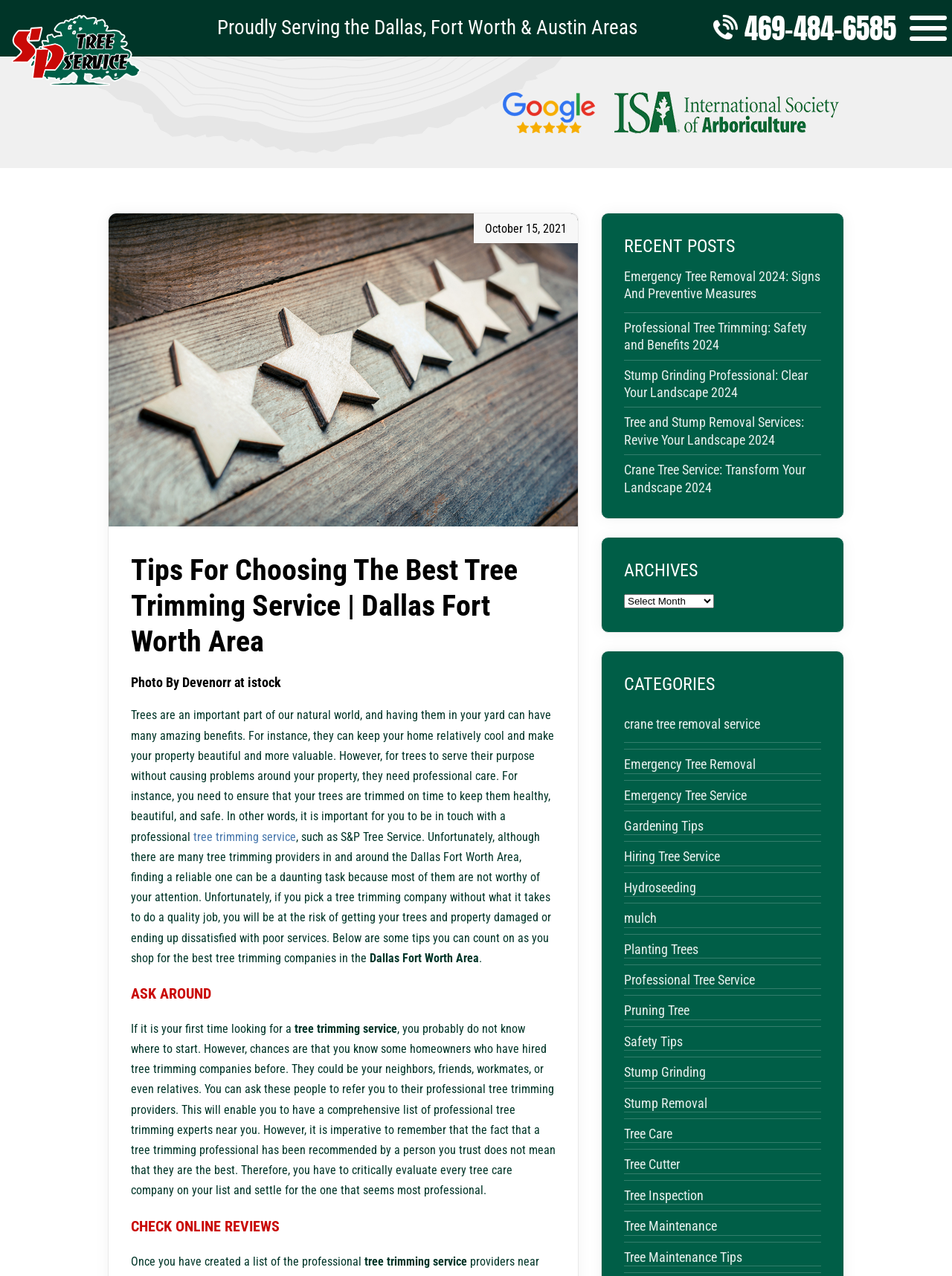How many links are under the 'RECENT POSTS' section?
Answer with a single word or phrase, using the screenshot for reference.

5